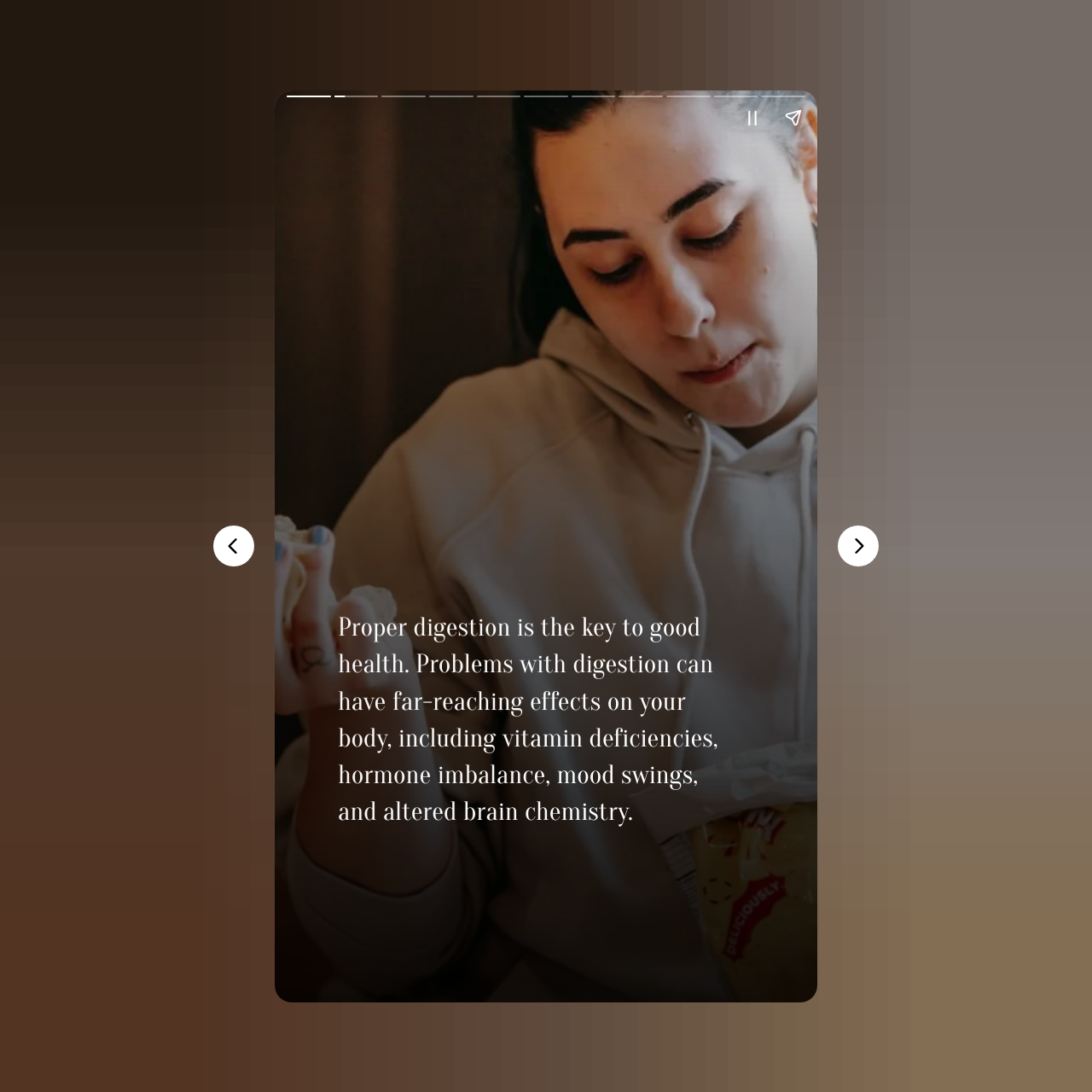Given the description "aria-label="Next page"", provide the bounding box coordinates of the corresponding UI element.

[0.767, 0.481, 0.805, 0.519]